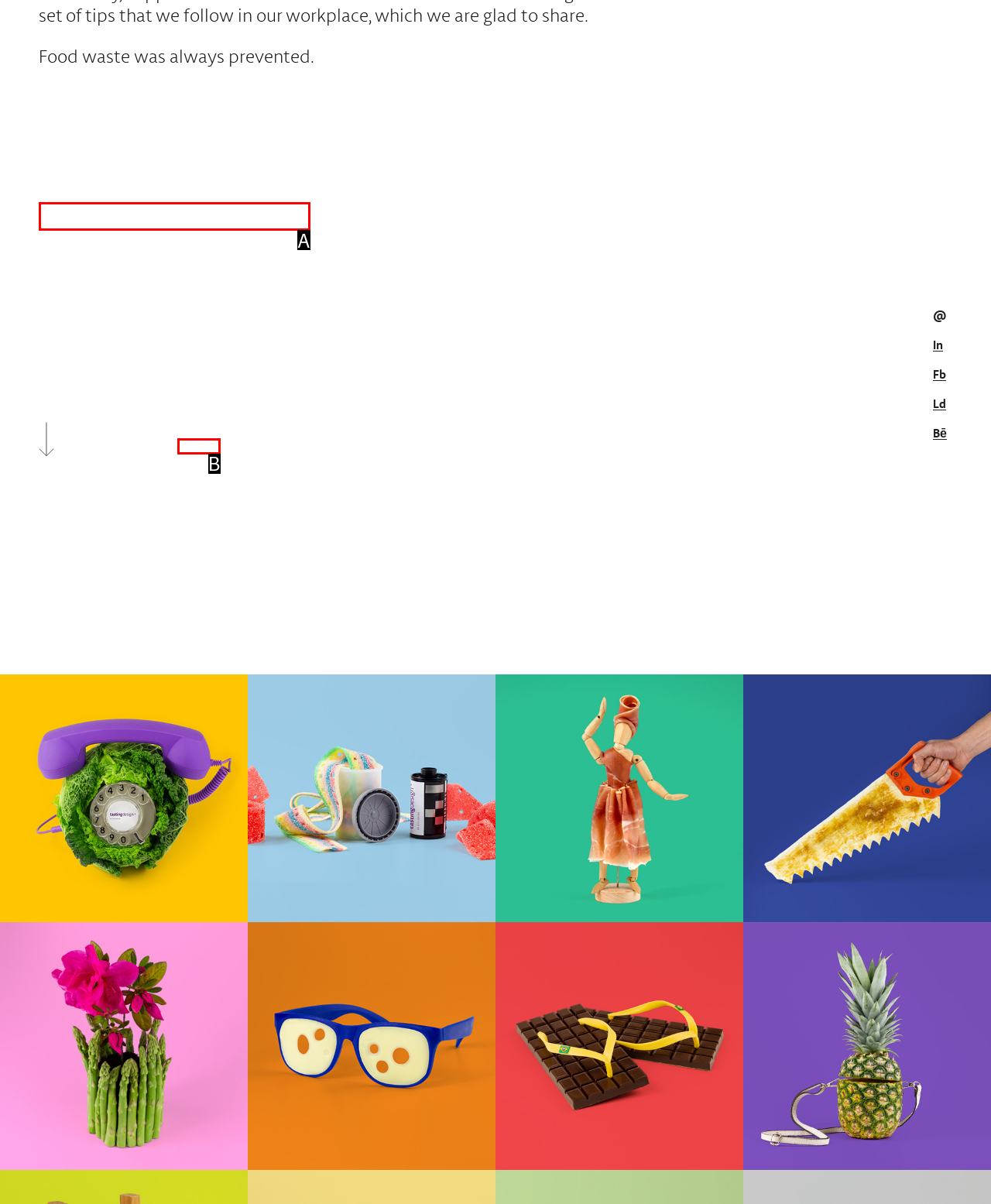Please identify the UI element that matches the description: design@tastingdesign.com
Respond with the letter of the correct option.

A